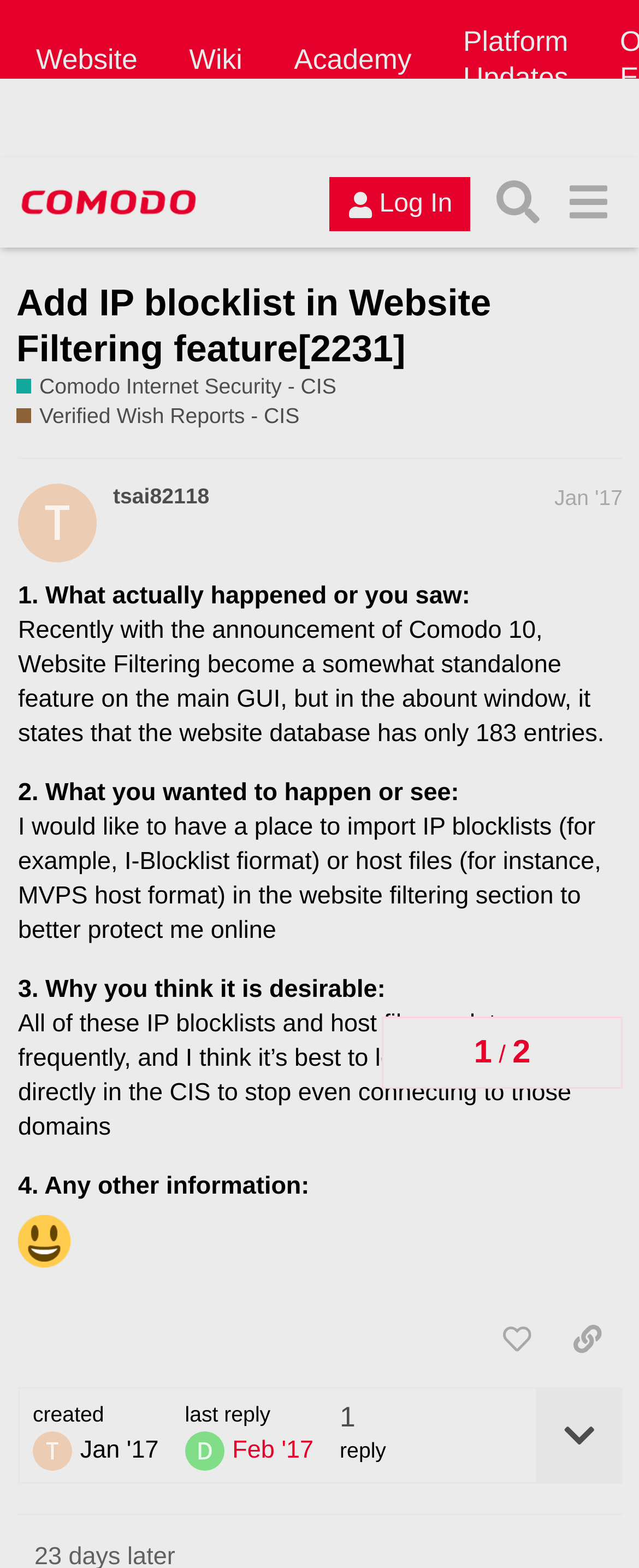How many entries are in the website database?
Answer the question with a single word or phrase by looking at the picture.

183